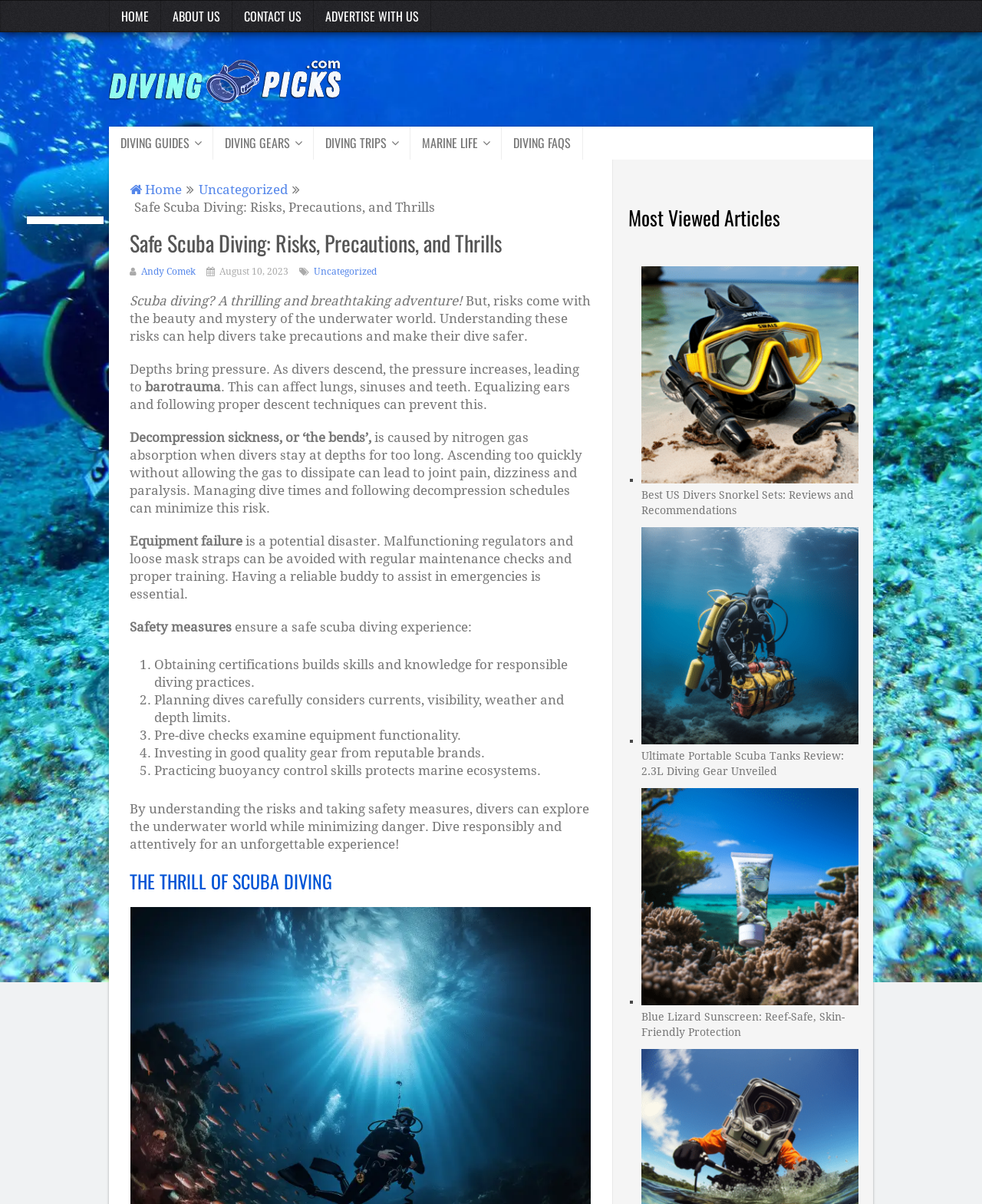Please identify the bounding box coordinates of the element's region that I should click in order to complete the following instruction: "Read the article about 'Safe Scuba Diving: Risks, Precautions, and Thrills'". The bounding box coordinates consist of four float numbers between 0 and 1, i.e., [left, top, right, bottom].

[0.132, 0.189, 0.602, 0.214]